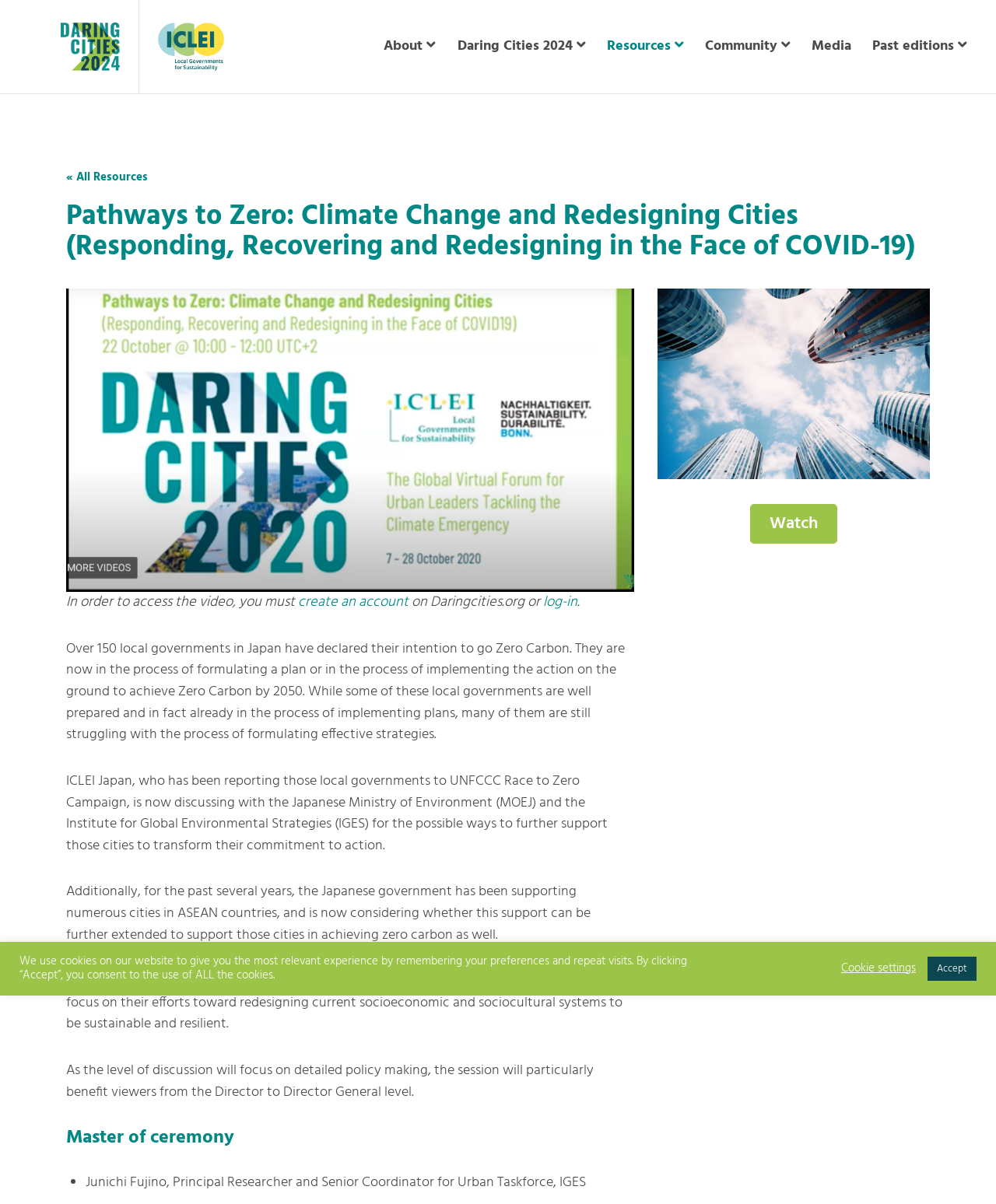Locate the bounding box coordinates of the clickable part needed for the task: "Click the Daring Cities Logo".

[0.061, 0.019, 0.12, 0.059]